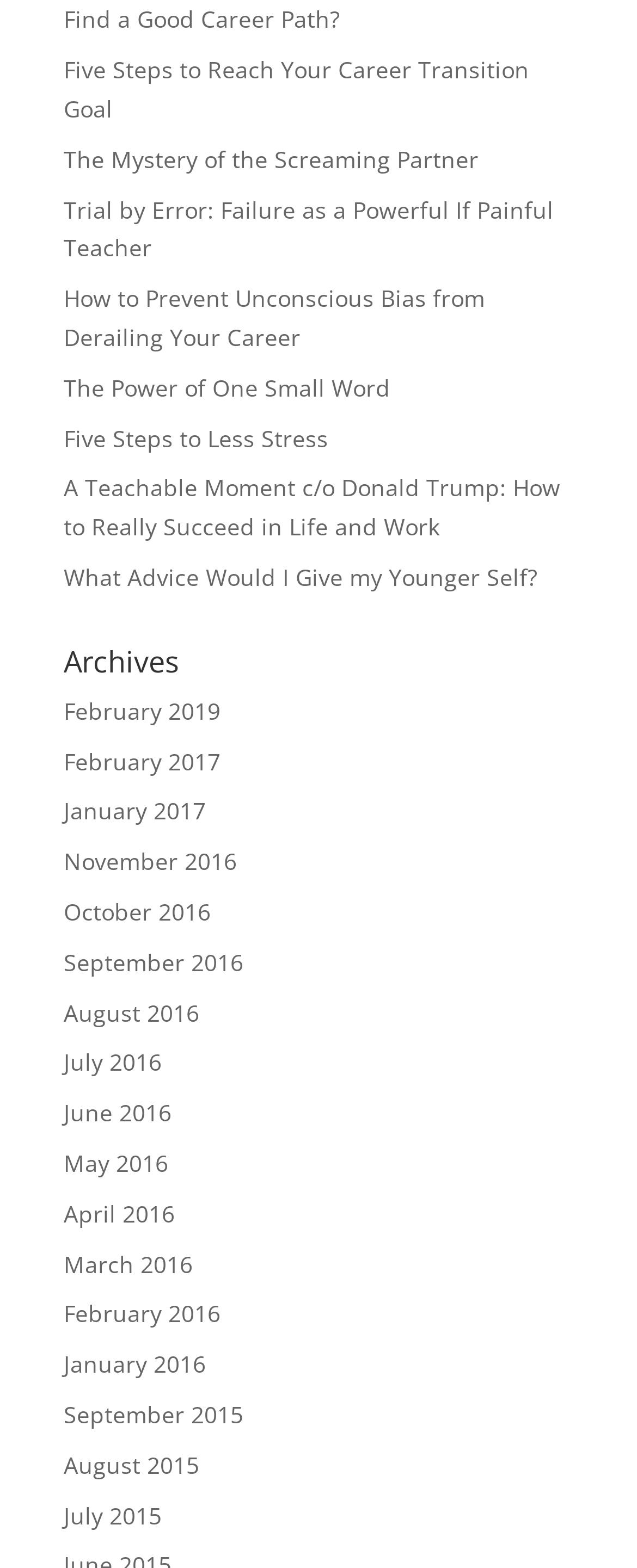What is the vertical position of the 'Archives' heading?
Look at the screenshot and give a one-word or phrase answer.

Above the archive links